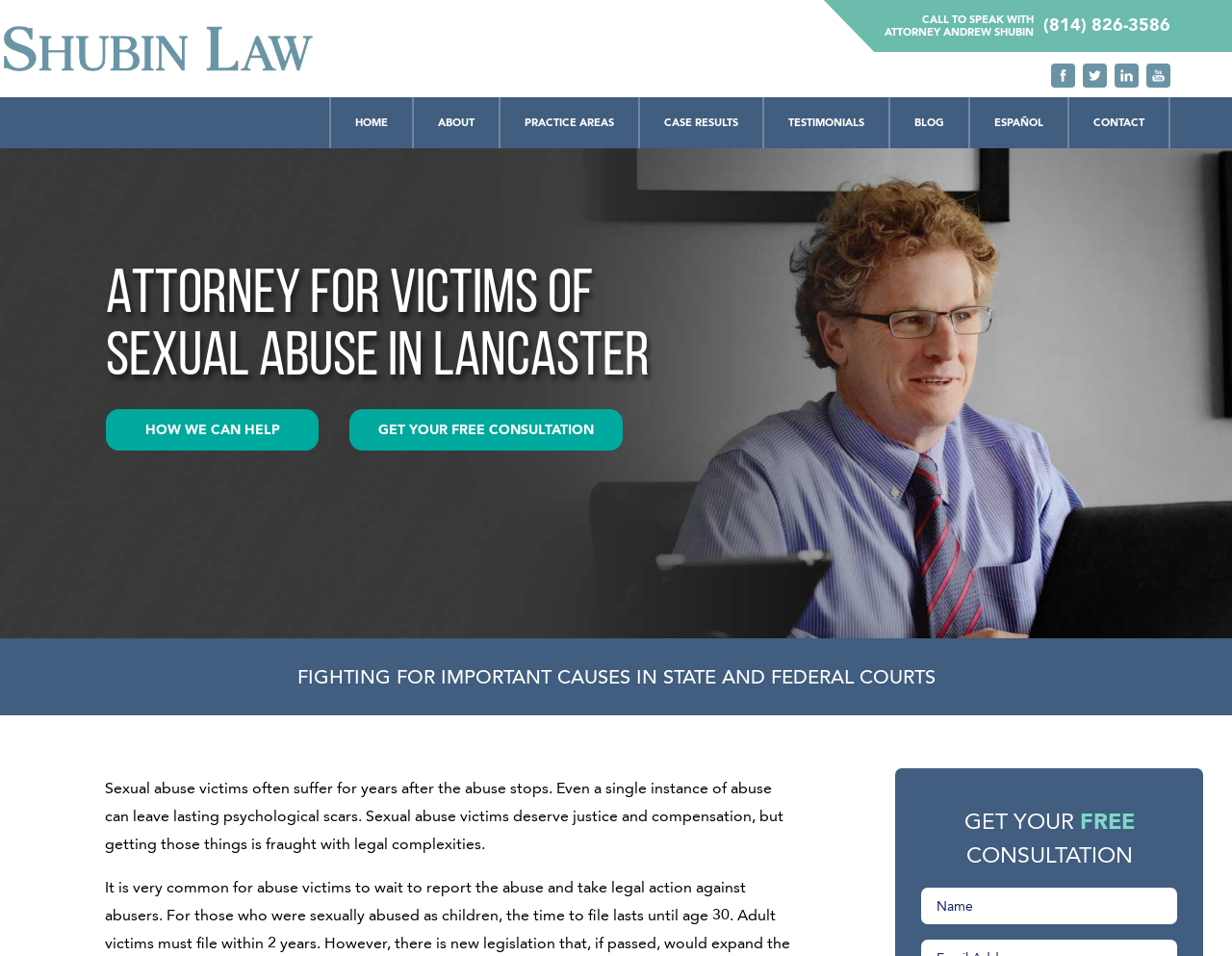Identify the bounding box coordinates for the UI element that matches this description: "Contact".

[0.868, 0.101, 0.949, 0.155]